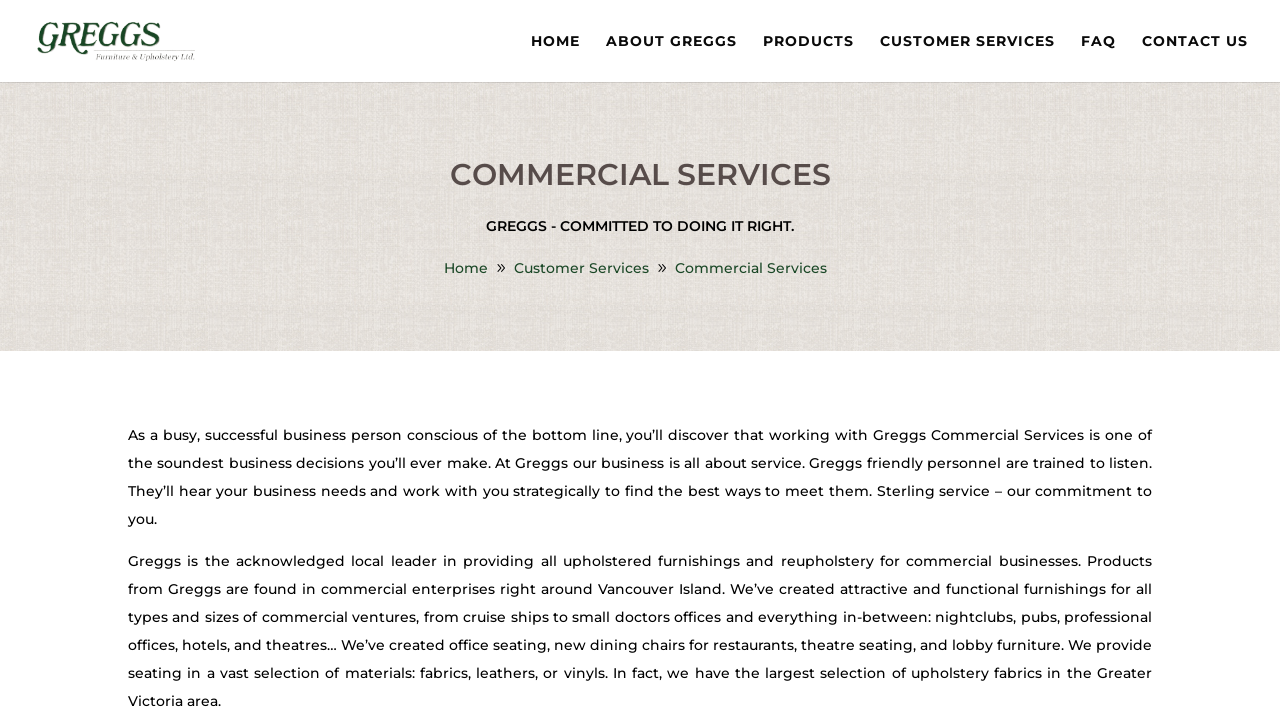What types of materials are available for seating?
Using the visual information, reply with a single word or short phrase.

Fabrics, leathers, or vinyls